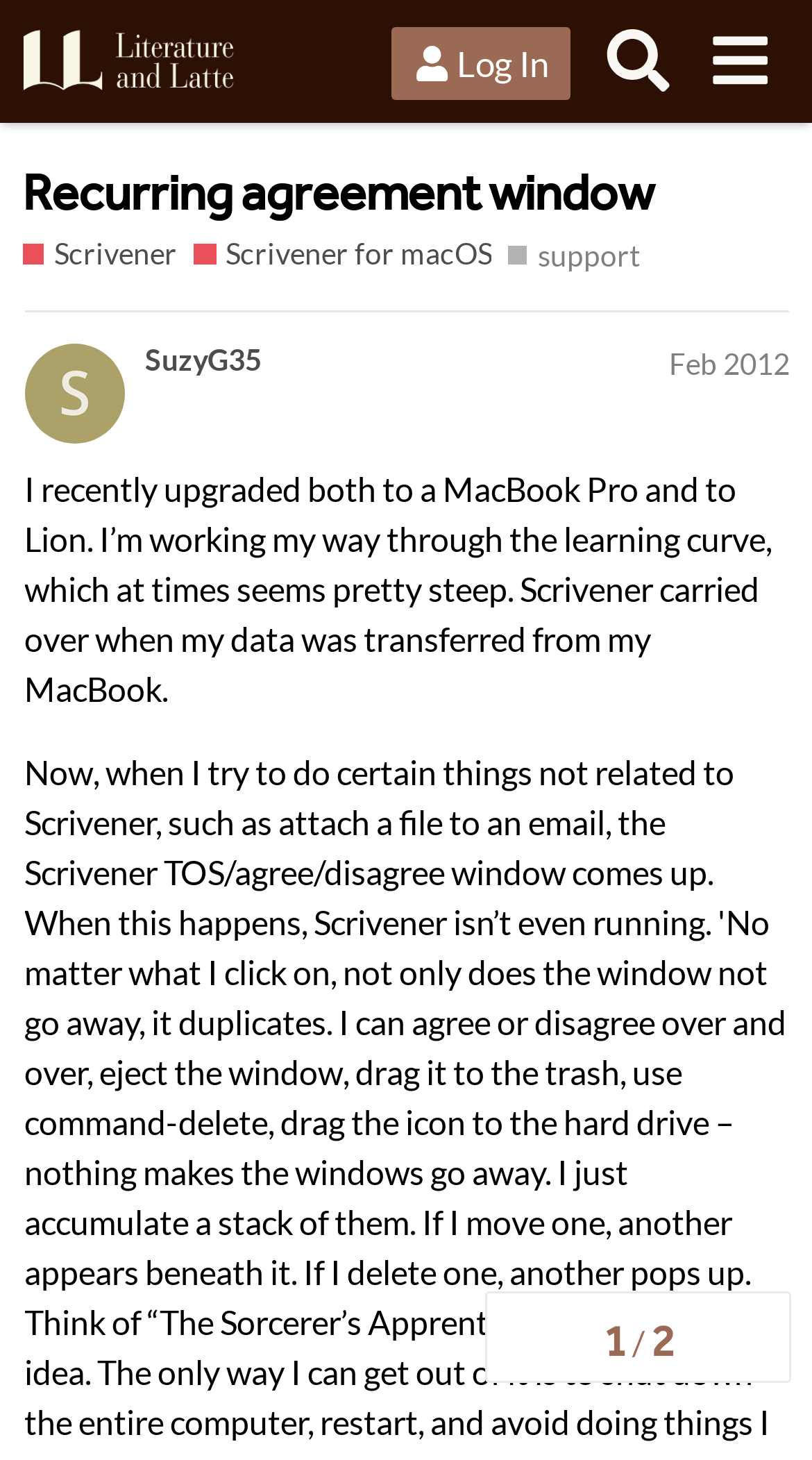What is the purpose of the 'Search' button? Analyze the screenshot and reply with just one word or a short phrase.

To search the forum